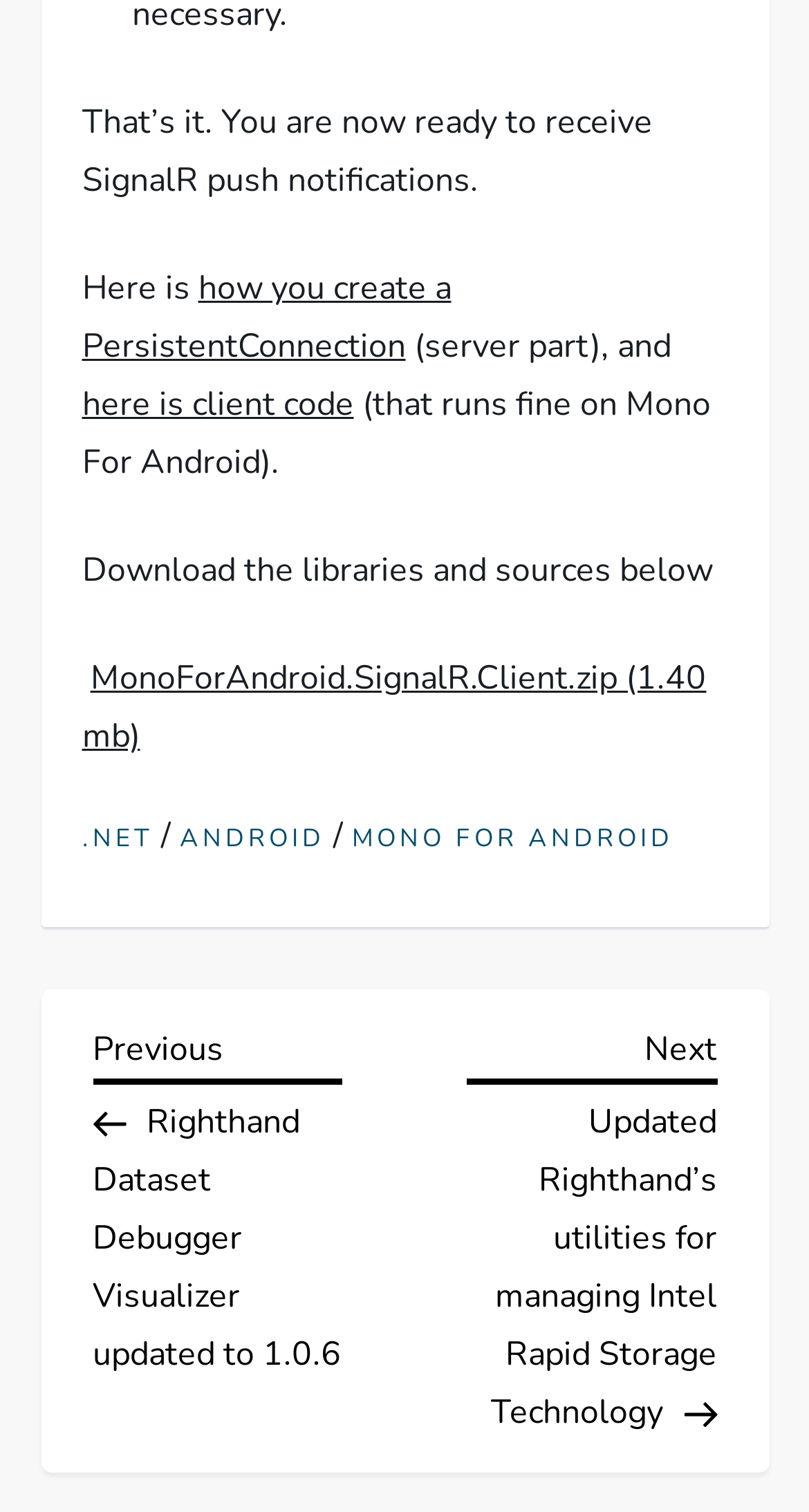Please find the bounding box for the UI component described as follows: "alt="Geeks on Tap Asia"".

None